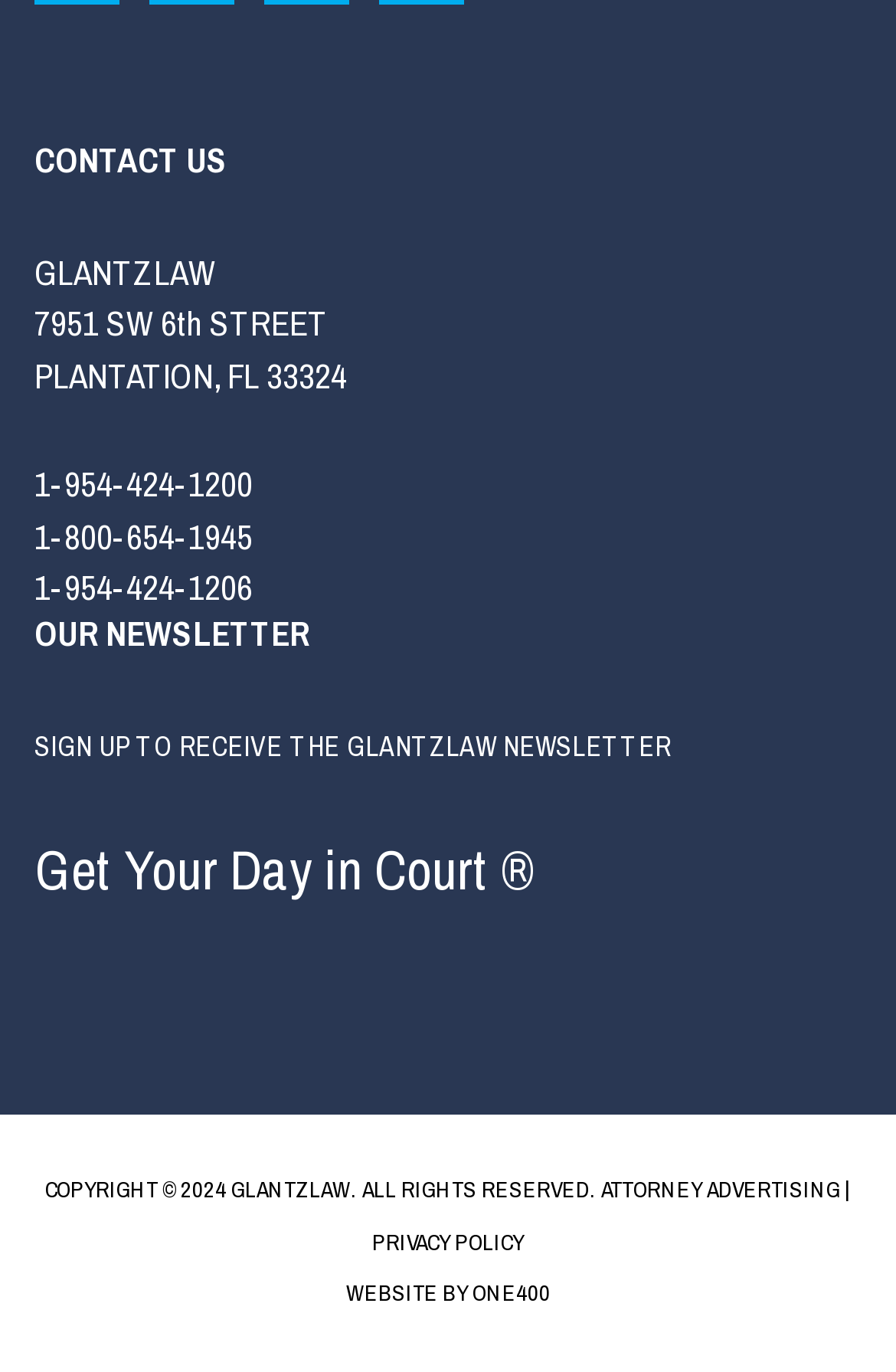What is the address of GlantzLaw?
Using the image as a reference, give a one-word or short phrase answer.

7951 SW 6th STREET, PLANTATION, FL 33324